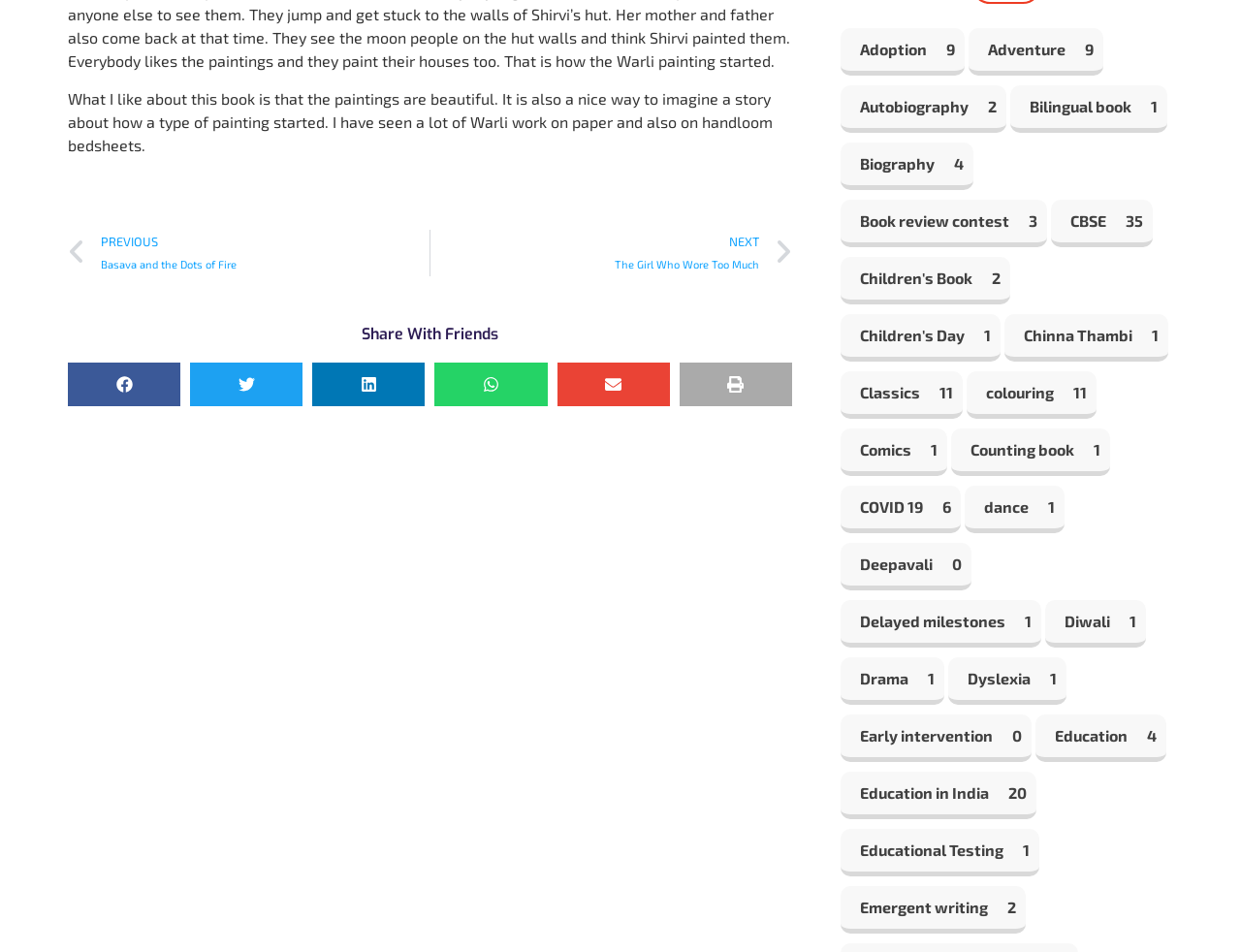Please identify the bounding box coordinates of the element's region that I should click in order to complete the following instruction: "Share on facebook". The bounding box coordinates consist of four float numbers between 0 and 1, i.e., [left, top, right, bottom].

[0.055, 0.381, 0.145, 0.427]